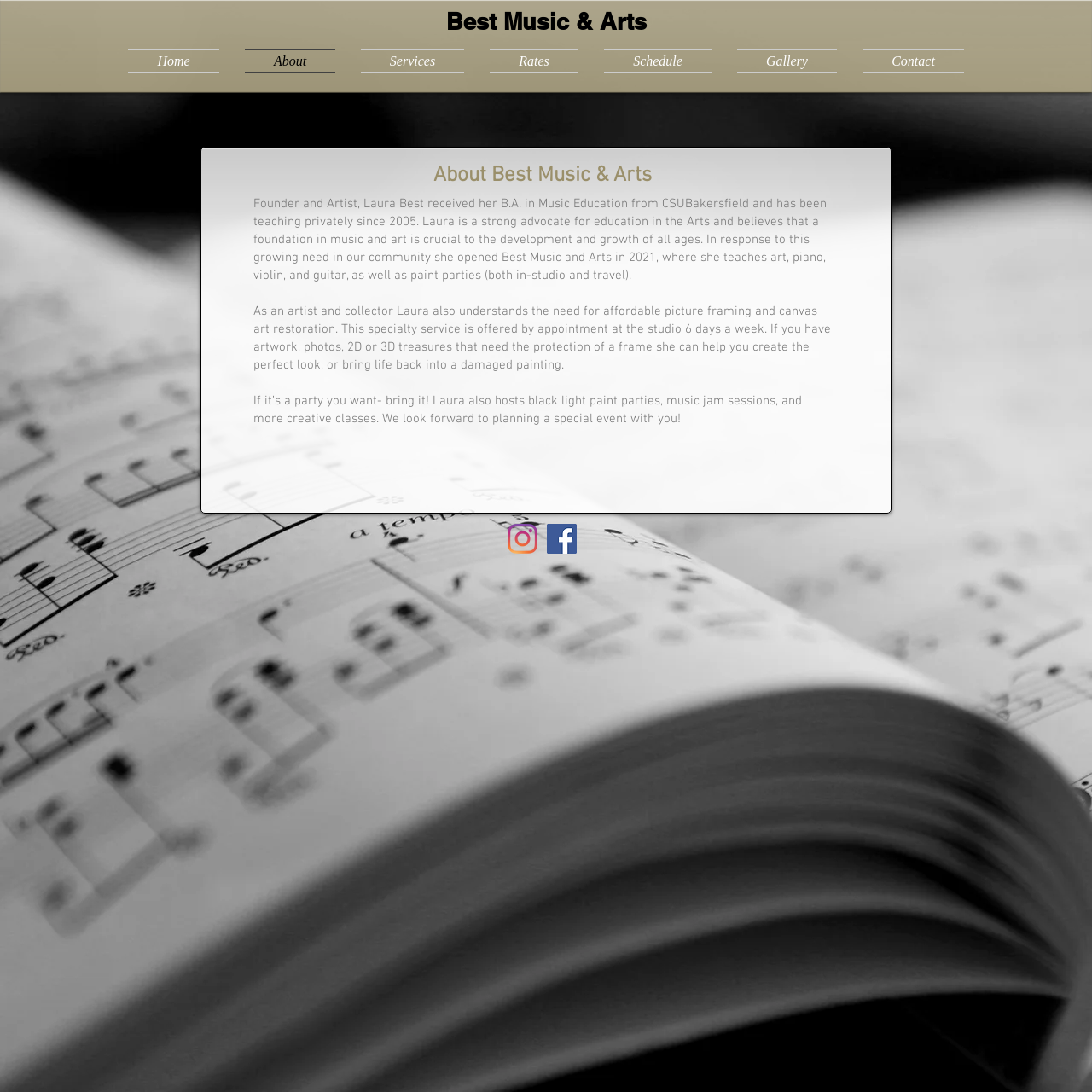Can you find and provide the title of the webpage?

About Best Music & Arts